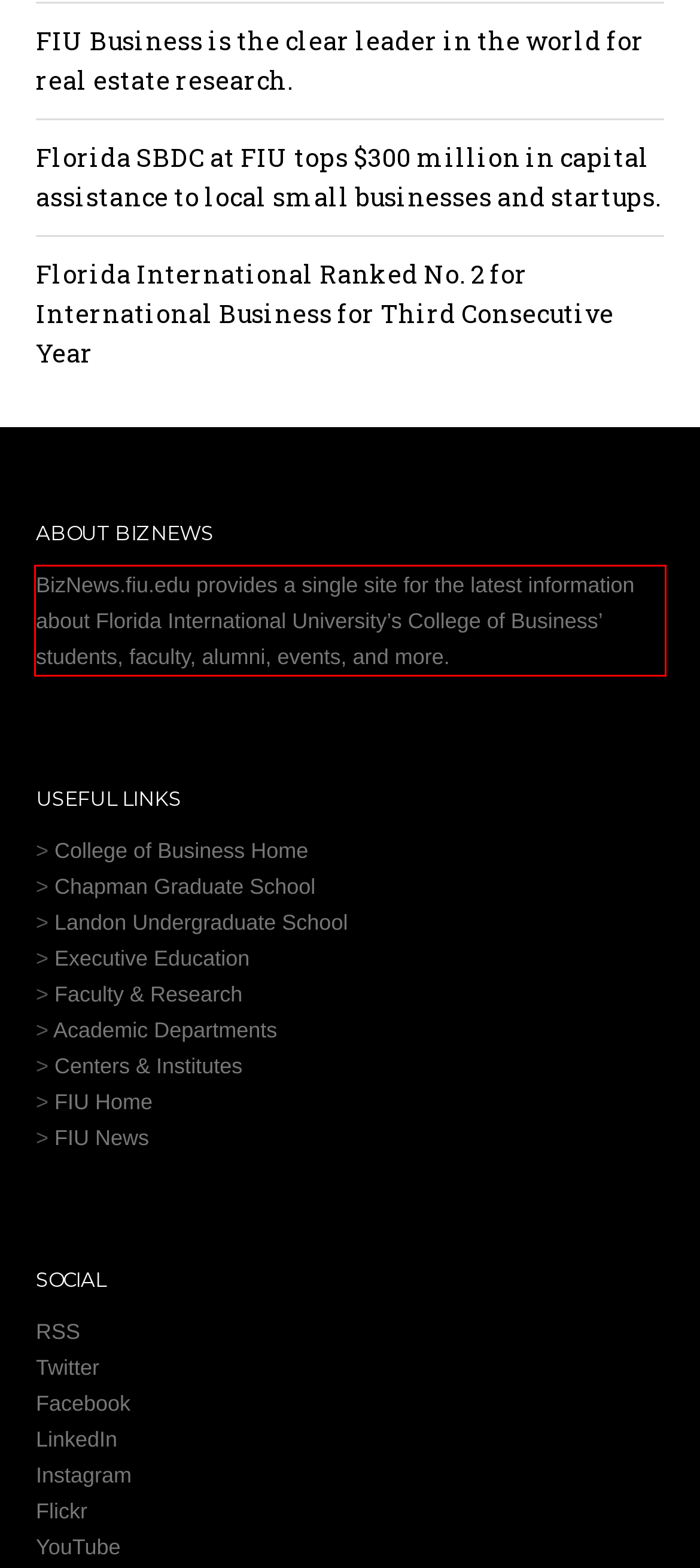Look at the webpage screenshot and recognize the text inside the red bounding box.

BizNews.fiu.edu provides a single site for the latest information about Florida International University’s College of Business’ students, faculty, alumni, events, and more.